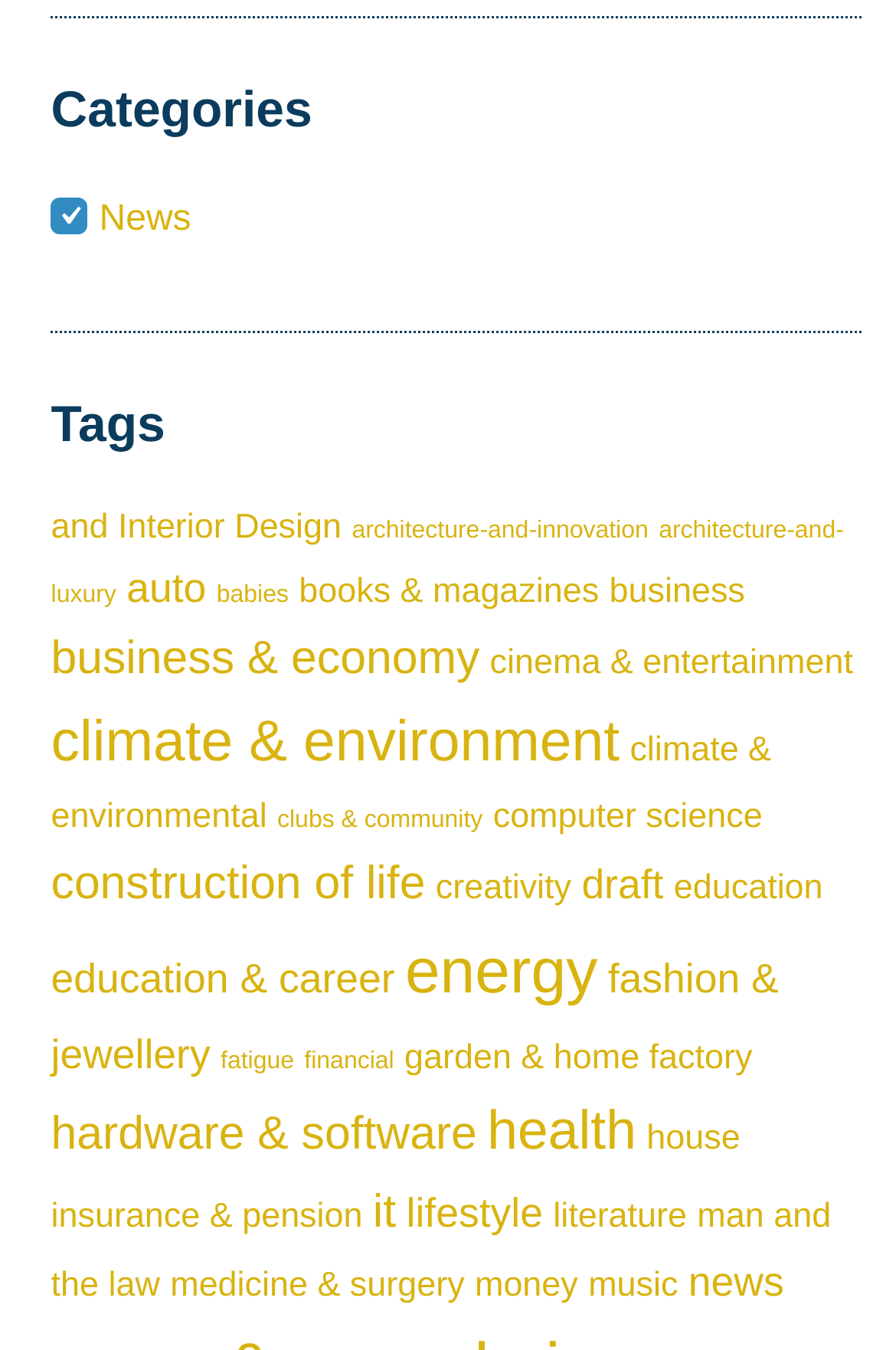Please identify the bounding box coordinates of the element I need to click to follow this instruction: "Click on the 'News' link".

[0.111, 0.148, 0.213, 0.177]